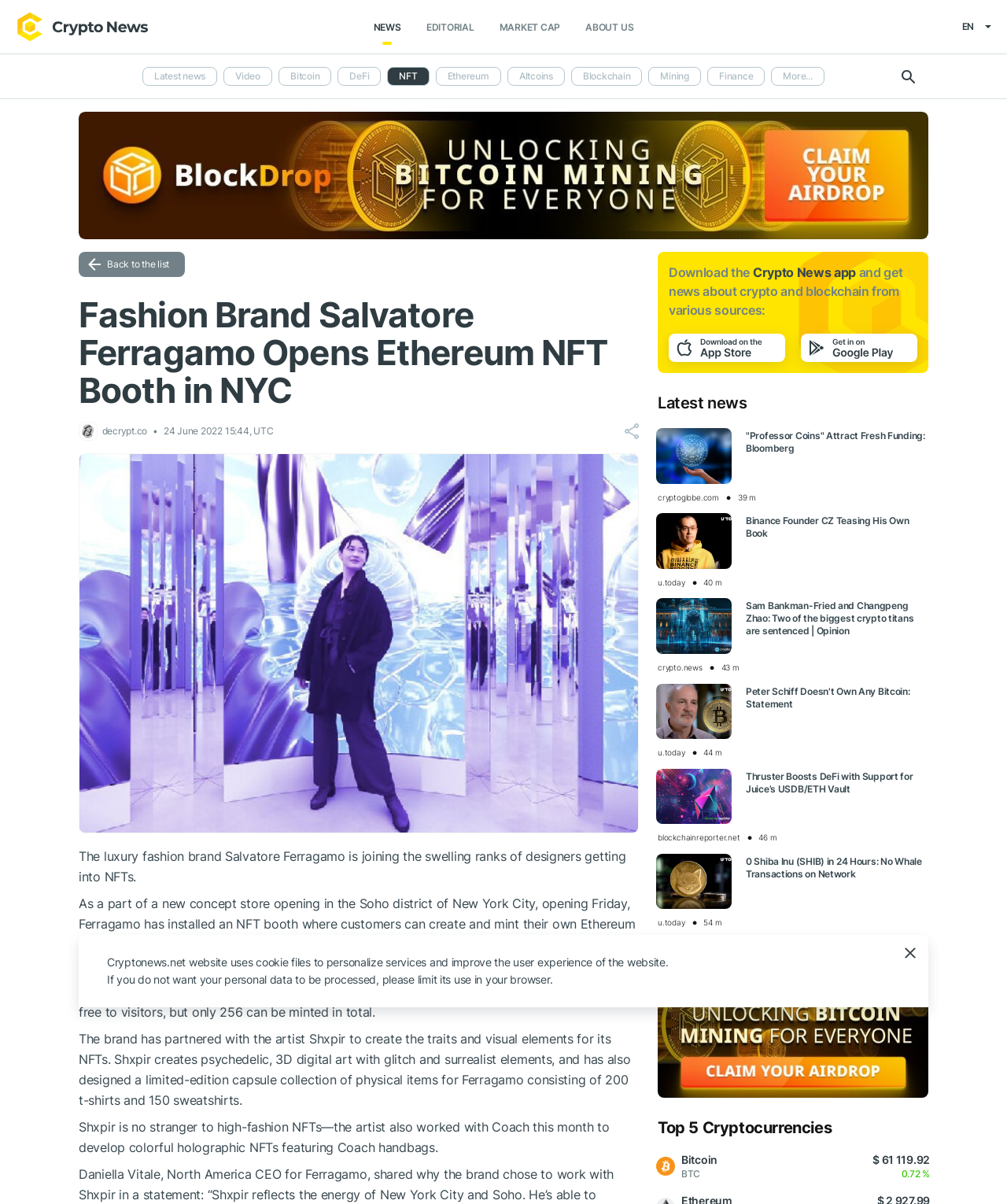Identify the bounding box coordinates of the region that needs to be clicked to carry out this instruction: "Click on the NEWS link". Provide these coordinates as four float numbers ranging from 0 to 1, i.e., [left, top, right, bottom].

[0.358, 0.01, 0.411, 0.034]